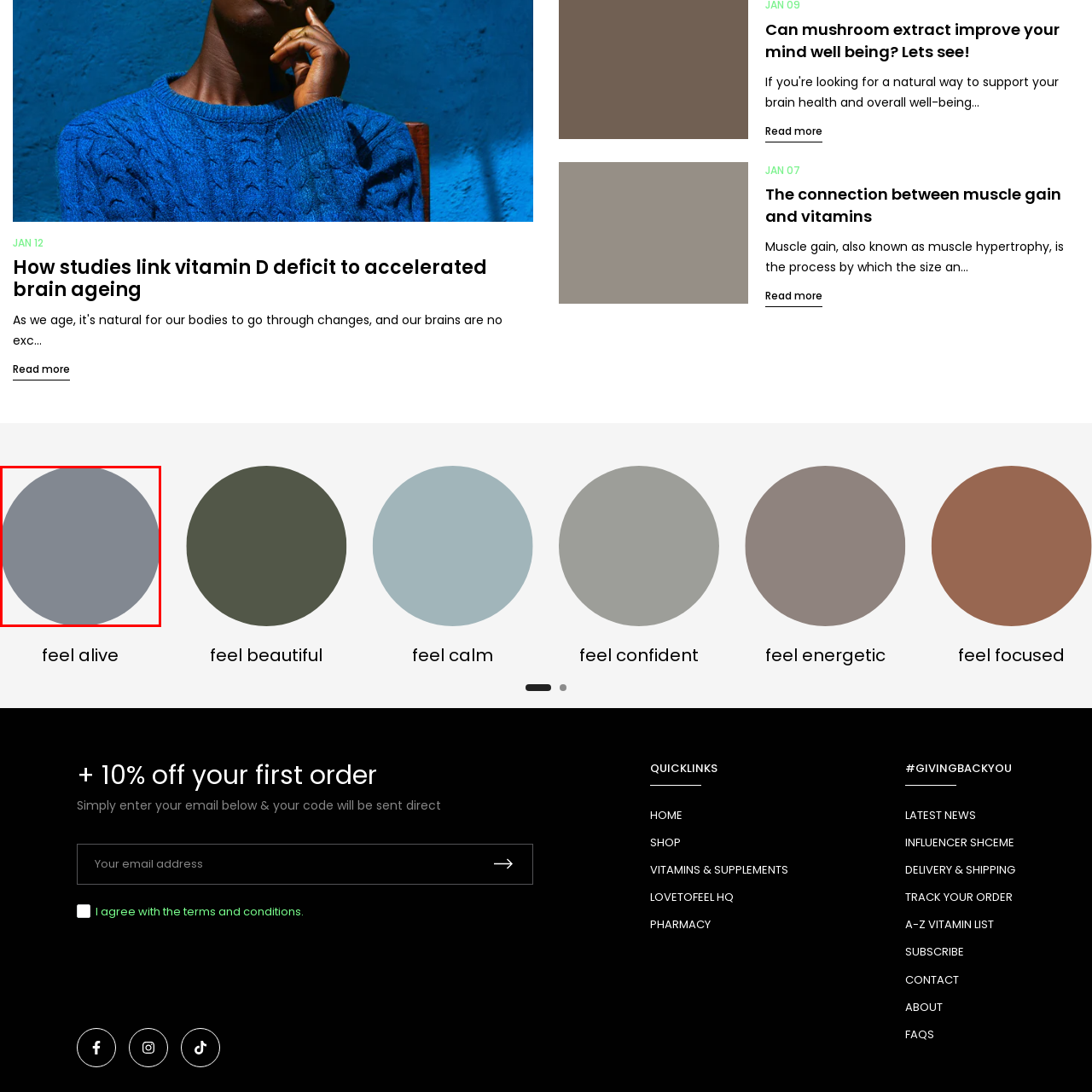Please provide a comprehensive caption for the image highlighted in the red box.

The image titled "Feel Alive" features a minimalist design, showcasing a simple yet striking circular shape in a muted gray tone. This aesthetic choice evokes a sense of calm and introspection, aligning well with the theme of well-being. The image serves as a visual representation associated with concepts of vitality and rejuvenation, likely intended to inspire viewers to embrace a more energized lifestyle. Positioned within a broader context, it connects to themes of health and mental wellness, enhancing the viewer's engagement with the content that promotes emotional and physical rejuvenation.